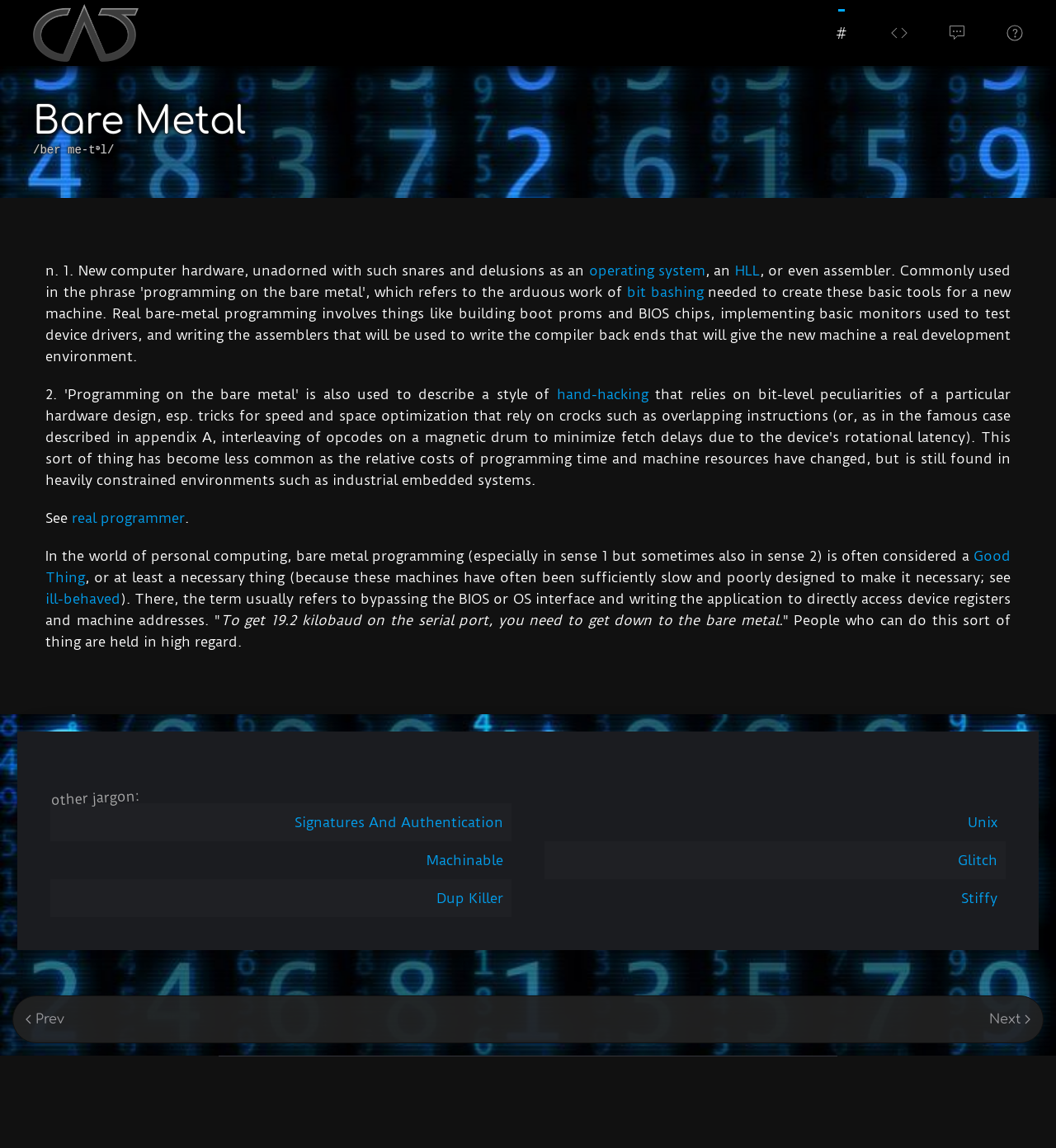Locate the bounding box of the UI element based on this description: "dup killer". Provide four float numbers between 0 and 1 as [left, top, right, bottom].

[0.413, 0.775, 0.477, 0.789]